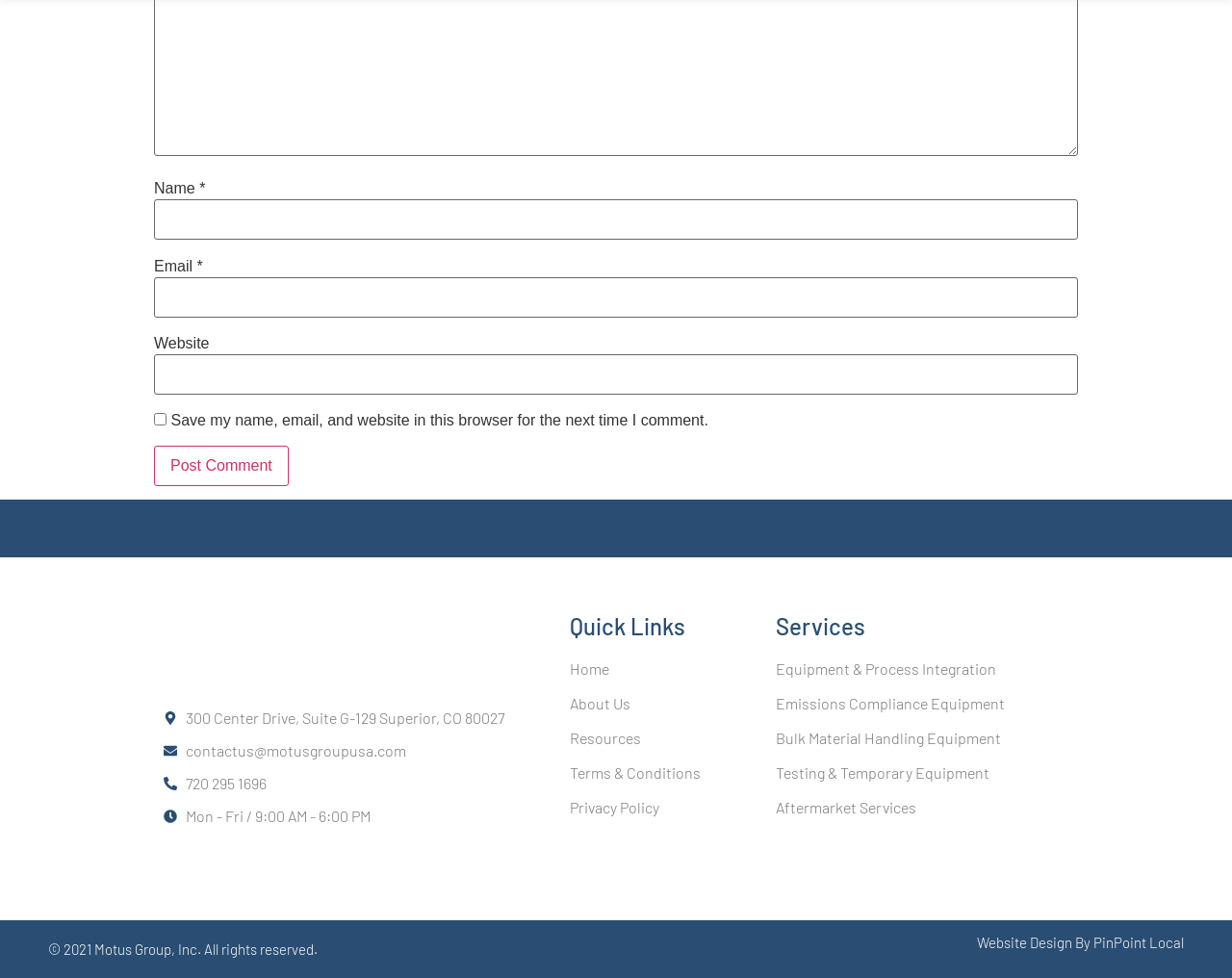Highlight the bounding box coordinates of the element you need to click to perform the following instruction: "Click on the 'Russo79' link."

None